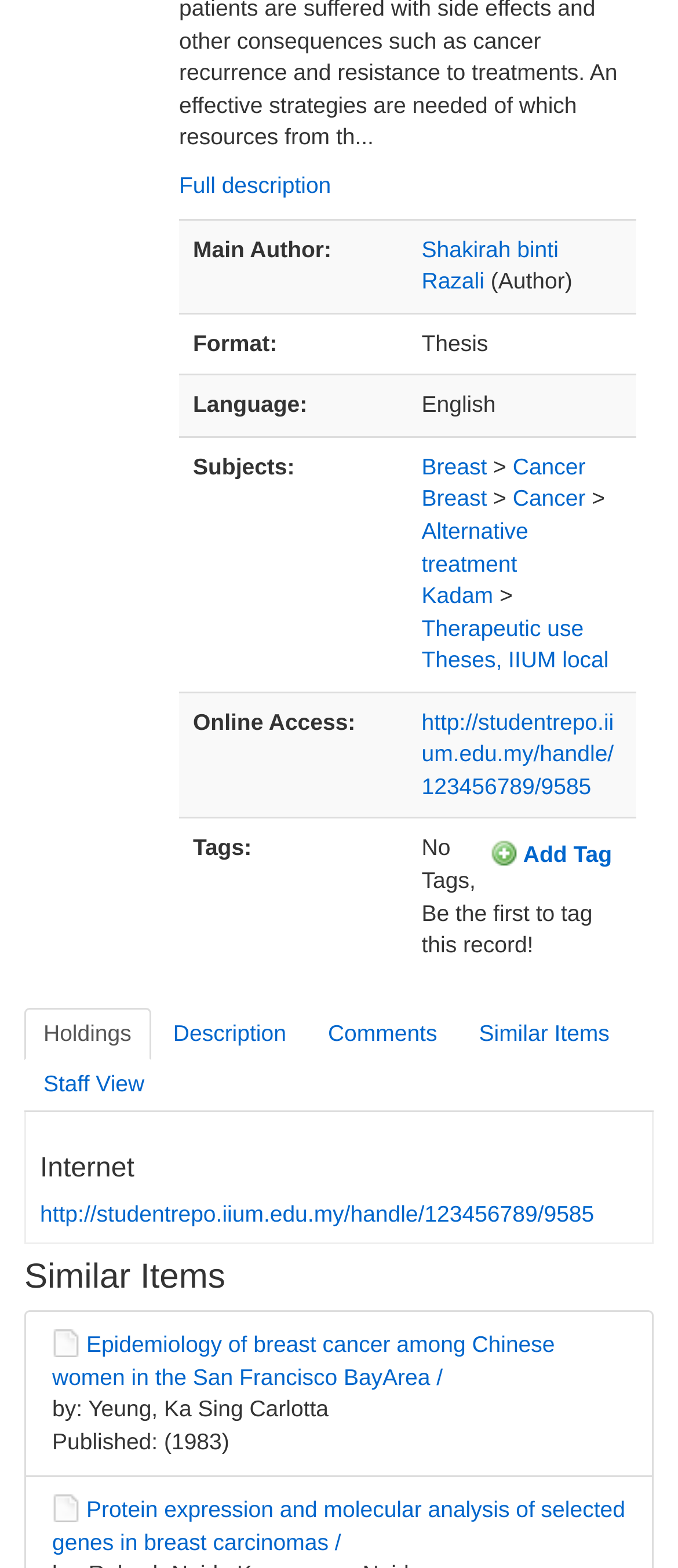Please answer the following question using a single word or phrase: 
What is the online access link for the thesis?

http://studentrepo.iium.edu.my/handle/123456789/9585